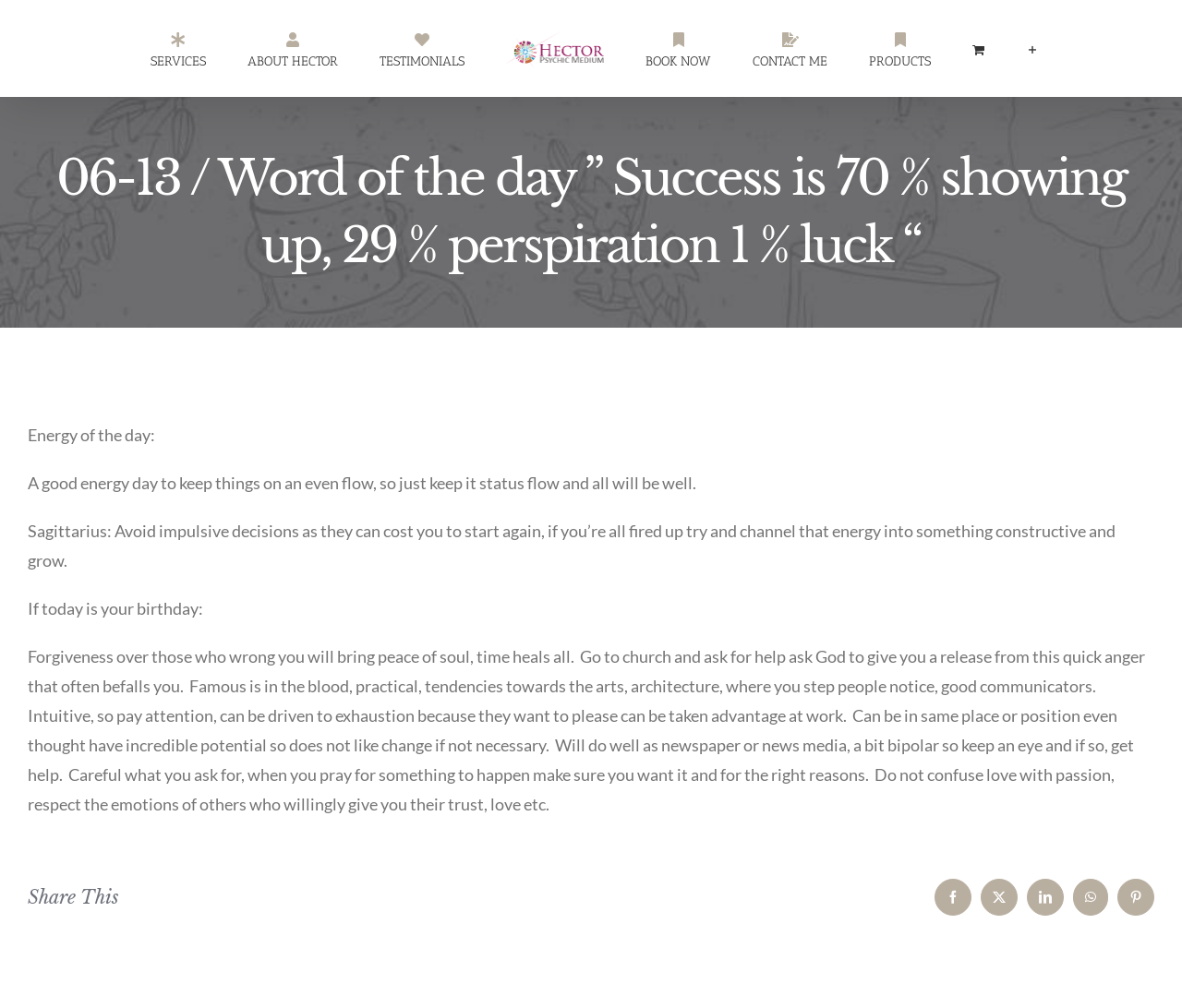How many links are available in the main menu?
Please give a detailed and elaborate answer to the question based on the image.

There are 7 links available in the main menu, which are 'SERVICES', 'ABOUT HECTOR', 'TESTIMONIALS', 'BOOK NOW', 'CONTACT ME', 'PRODUCTS', and 'View Cart', as indicated by the links with hasPopup: menu.